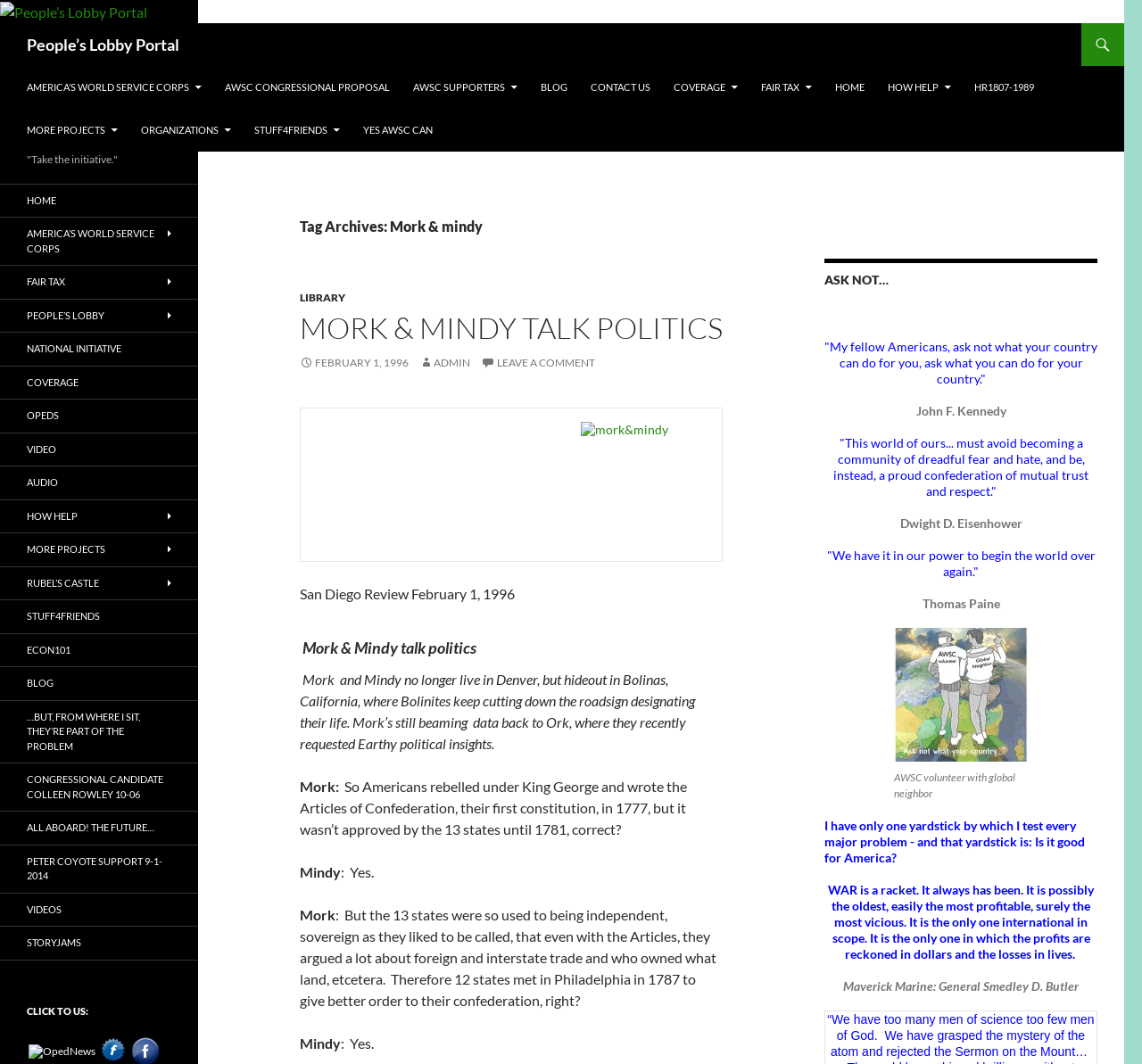Provide a comprehensive description of the webpage.

The webpage is about Mork & Mindy, a TV show, and its connection to the People's Lobby Portal. At the top, there is a logo and a heading "People's Lobby Portal" with a link to the portal. Below it, there is a navigation menu with links to various sections, including "Search", "Skip to Content", and several other options.

The main content of the page is divided into two columns. The left column has a heading "Tag Archives: Mork & Mindy" and features a series of links and text related to the TV show, including a blog post titled "MORK & MINDY TALK POLITICS". The text discusses the show's characters, Mork and Mindy, and their conversation about politics.

The right column has a series of quotes from famous individuals, including John F. Kennedy, Dwight D. Eisenhower, and Thomas Paine, with their names and quotes displayed prominently. Below the quotes, there is an image of an American World Service Corps volunteer with a global neighbor, accompanied by a caption.

Further down the page, there are more links and text, including a section titled "ASK NOT…" with quotes and text about patriotism and war. The page also features a heading "Take the initiative" and a series of links to various sections, including "HOME", "AMERICA'S WORLD SERVICE CORPS", and "FAIR TAX".

Overall, the webpage appears to be a blog or informational page about Mork & Mindy, with a focus on politics and patriotism.